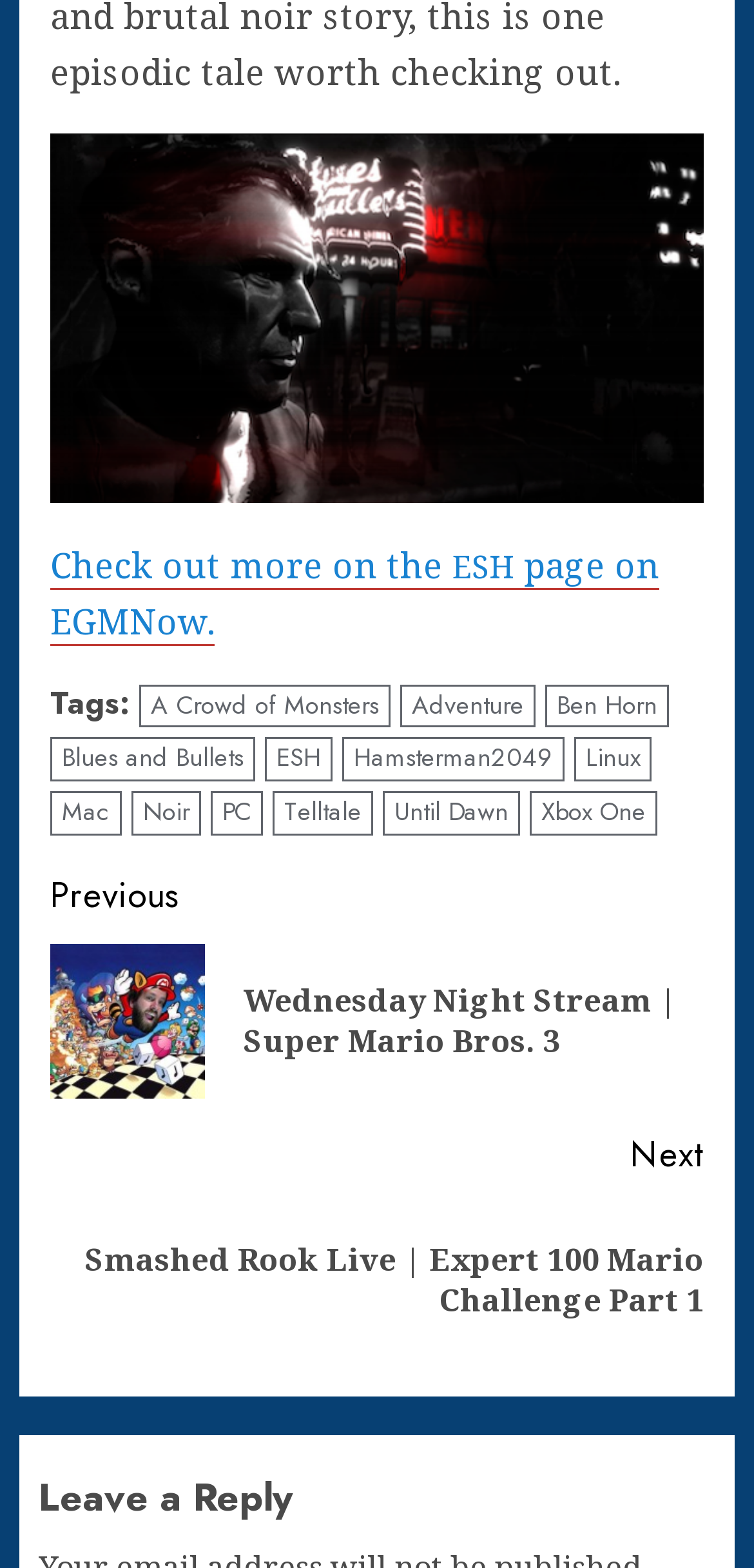Extract the bounding box coordinates of the UI element described: "A Crowd of Monsters". Provide the coordinates in the format [left, top, right, bottom] with values ranging from 0 to 1.

[0.185, 0.436, 0.518, 0.464]